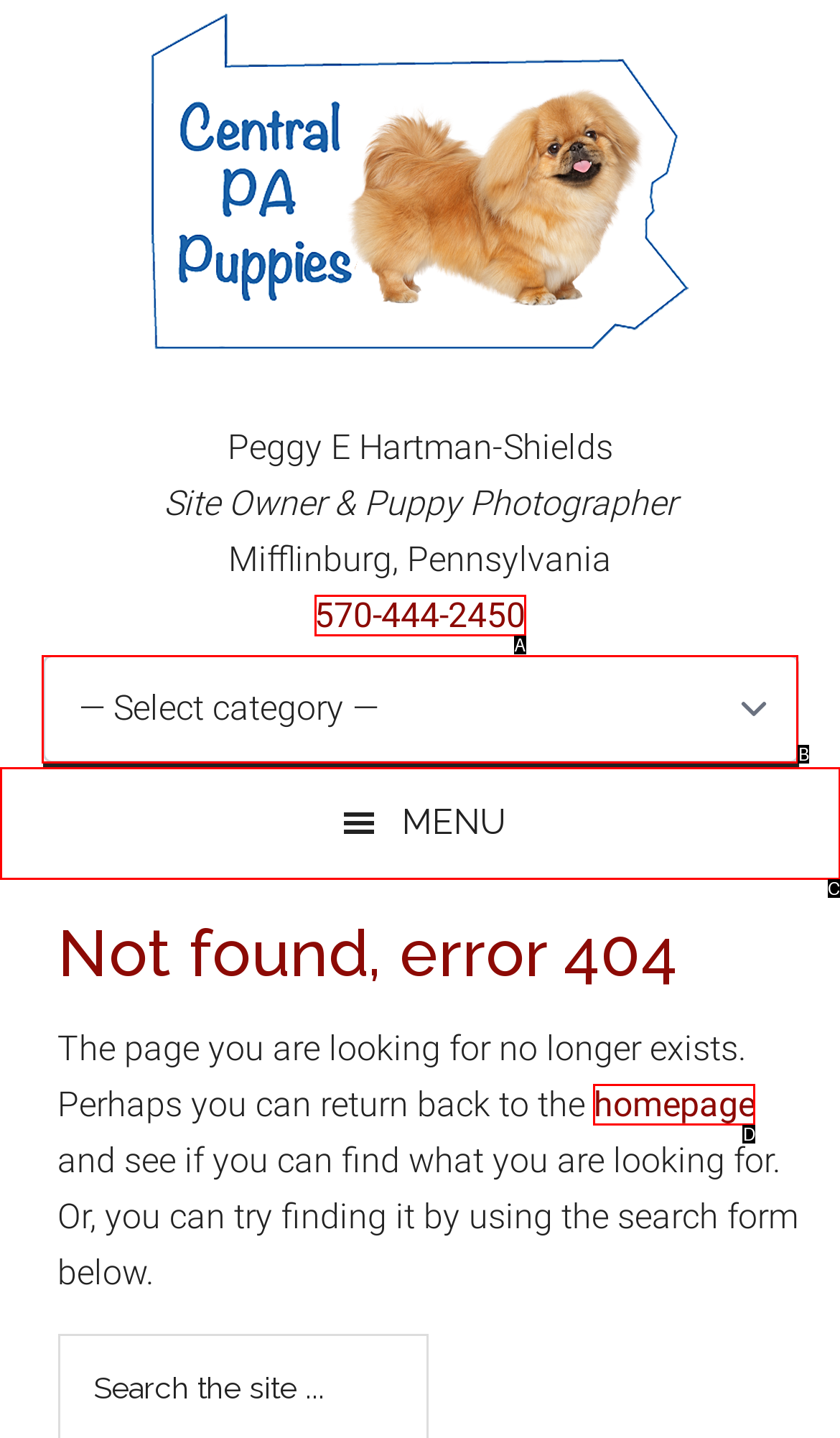Identify the UI element described as: 570-444-2450
Answer with the option's letter directly.

A